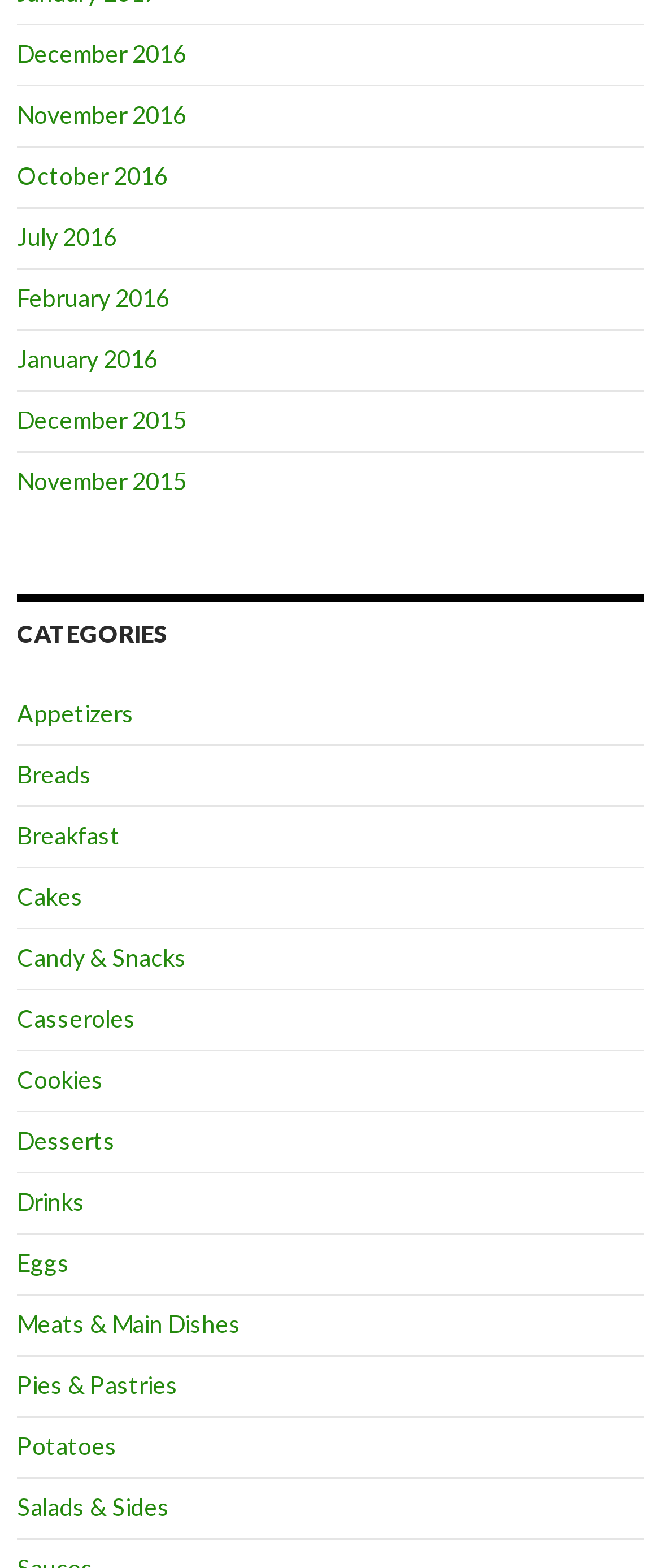Use one word or a short phrase to answer the question provided: 
What is the first category listed?

Appetizers